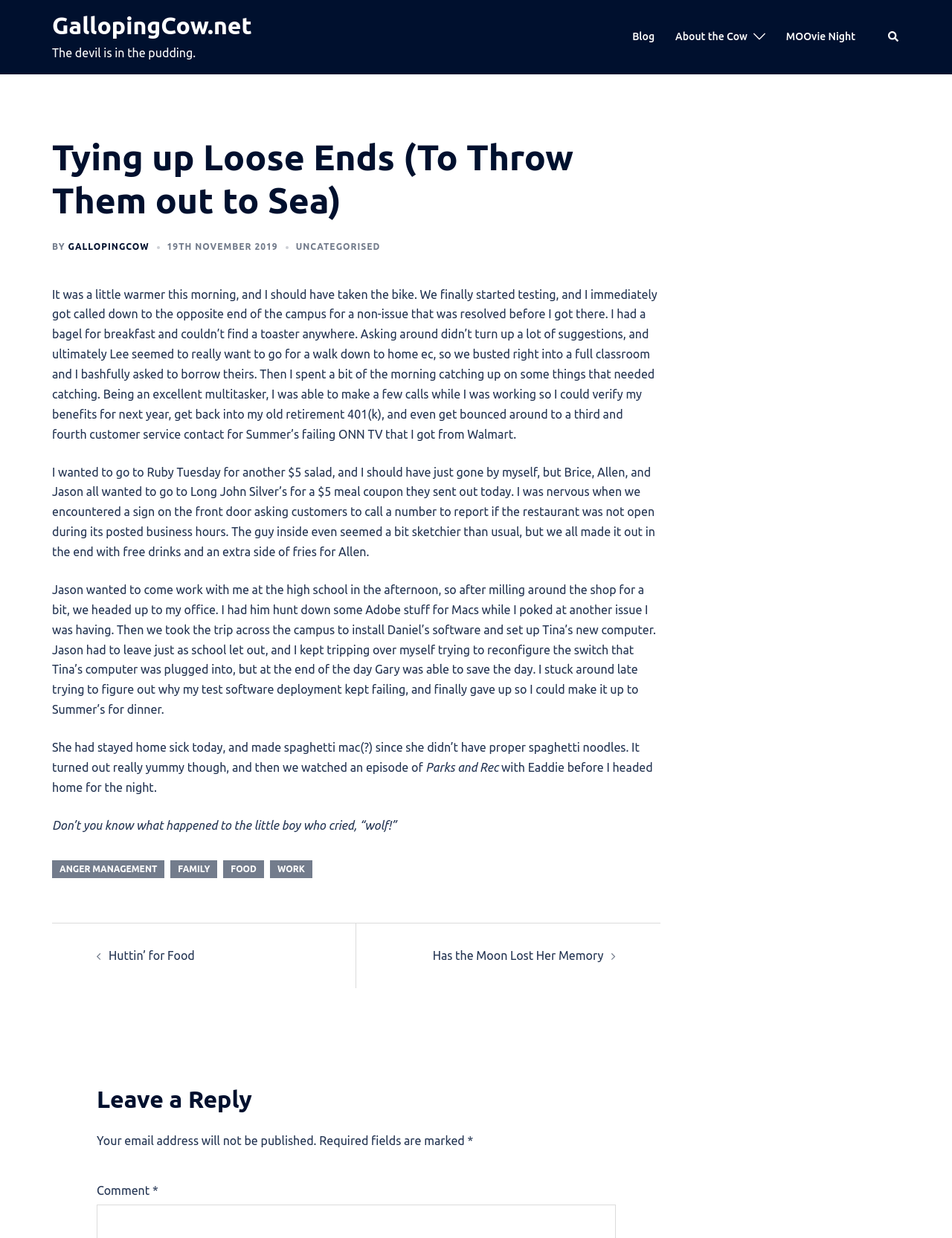Using the provided element description: "anger management", identify the bounding box coordinates. The coordinates should be four floats between 0 and 1 in the order [left, top, right, bottom].

[0.055, 0.695, 0.173, 0.709]